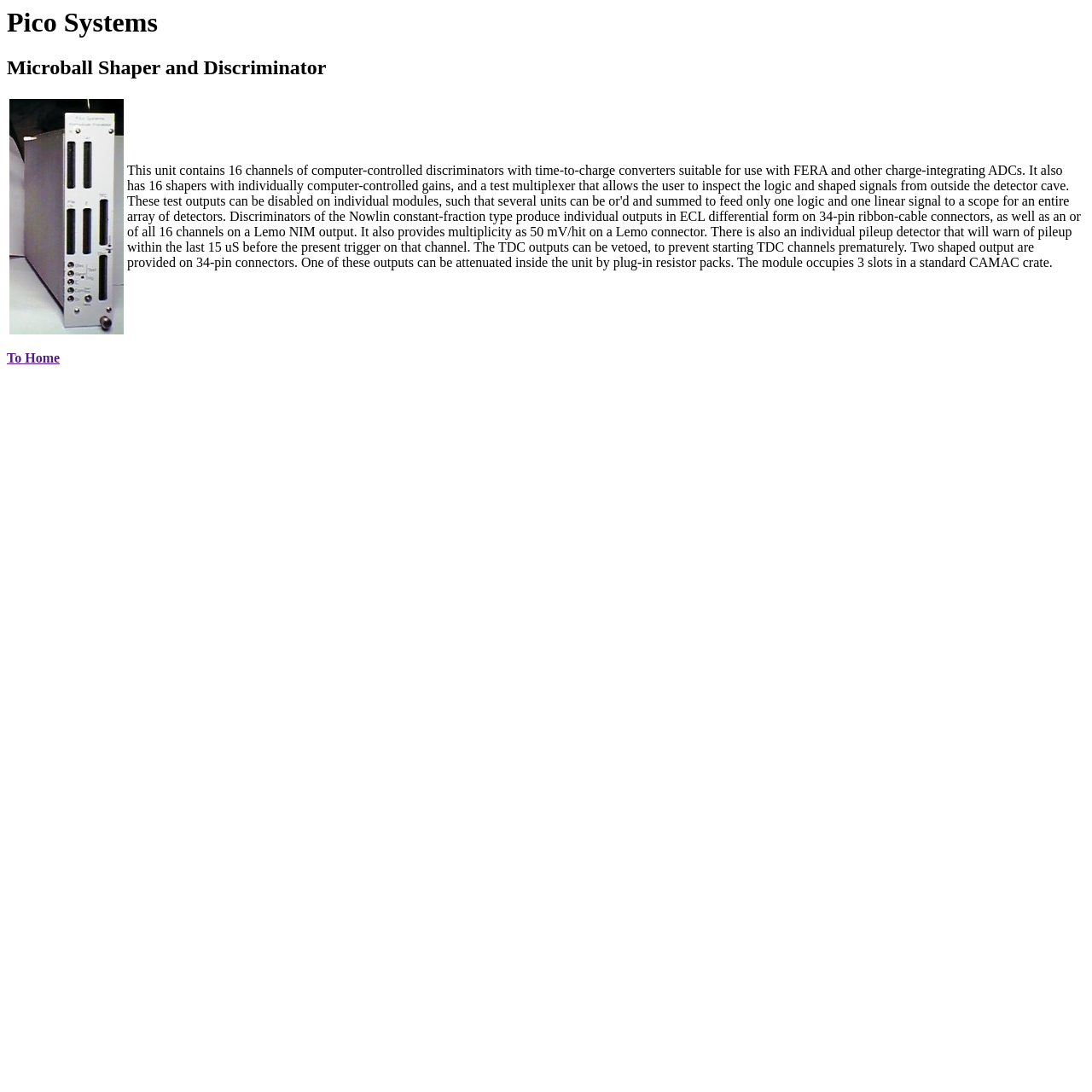How many slots does the module occupy in a standard CAMAC crate?
Answer with a single word or short phrase according to what you see in the image.

3